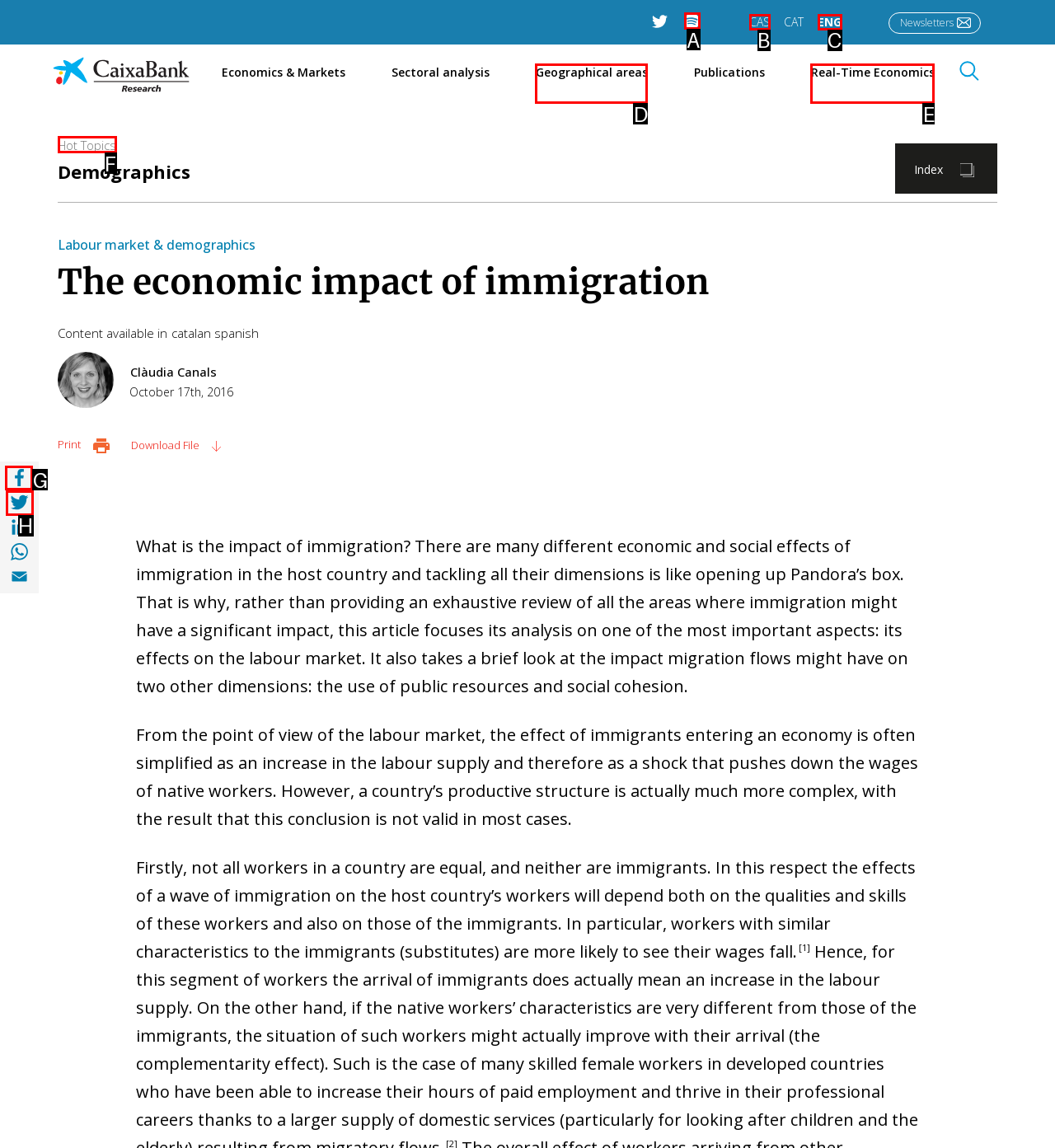Tell me the correct option to click for this task: Click on the 'Share with Facebook' link
Write down the option's letter from the given choices.

G